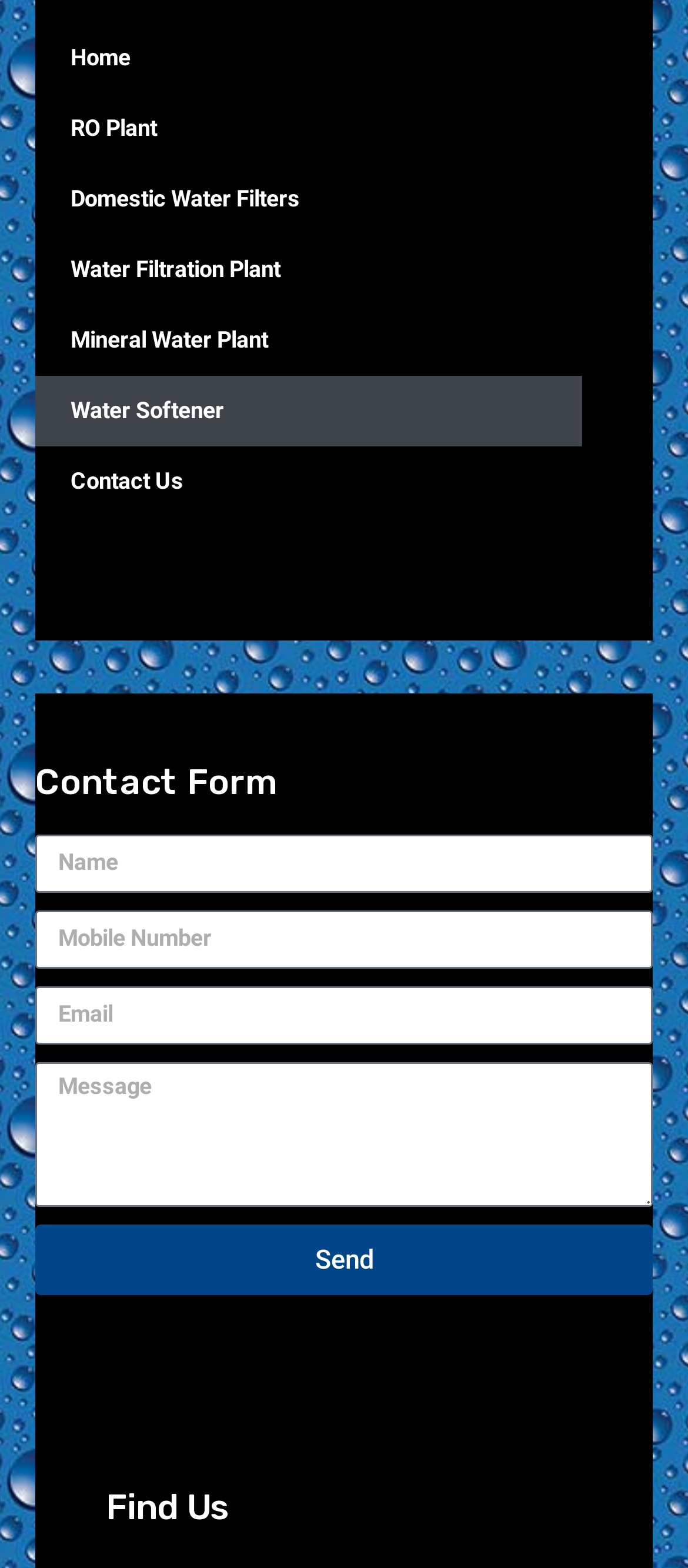Please determine the bounding box coordinates for the UI element described as: "Main Menu".

None